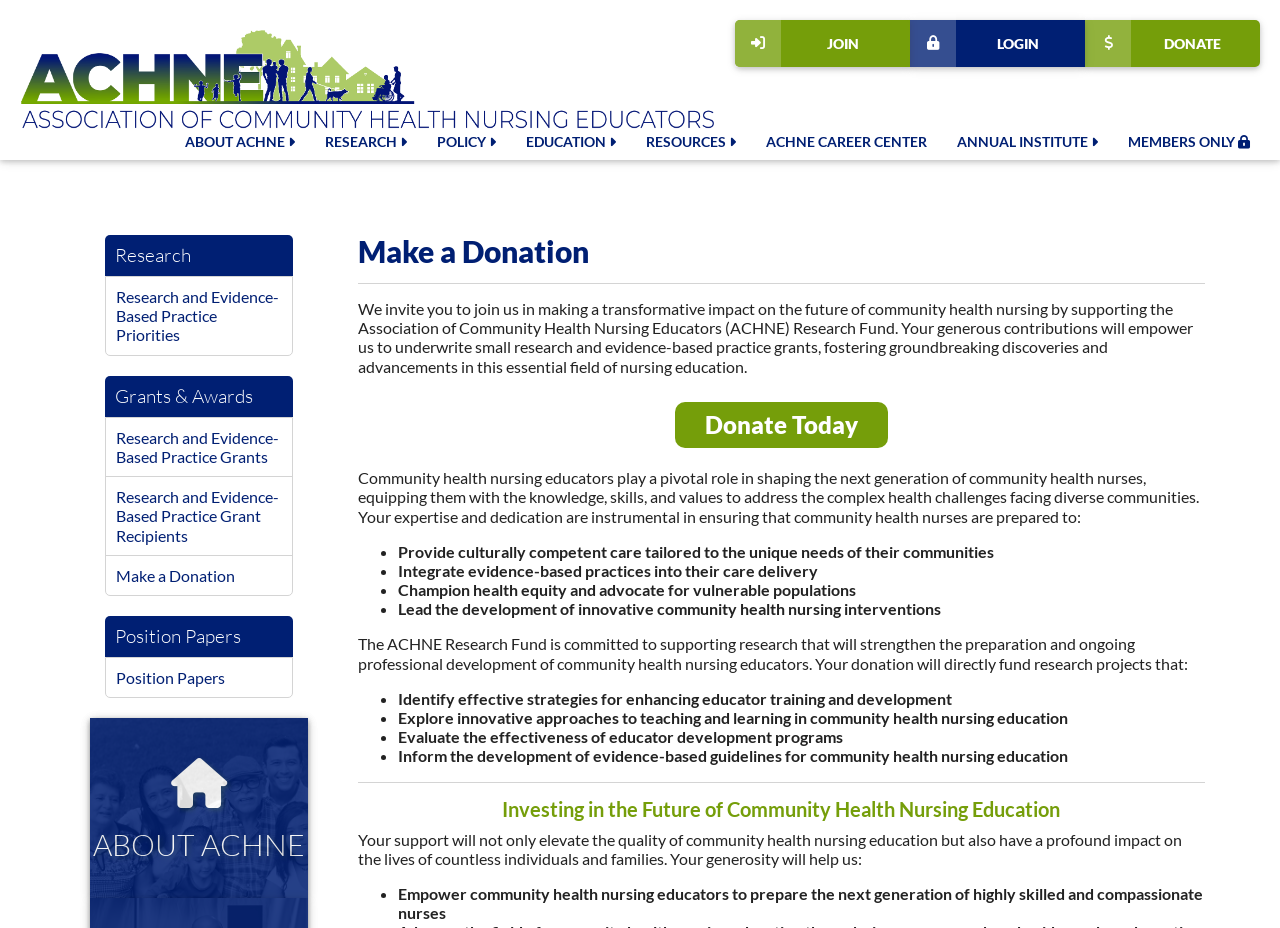What is the impact of donating to ACHNE?
Please use the image to deliver a detailed and complete answer.

Donating to ACHNE will not only elevate the quality of community health nursing education but also have a profound impact on the lives of countless individuals and families, as stated in the webpage.